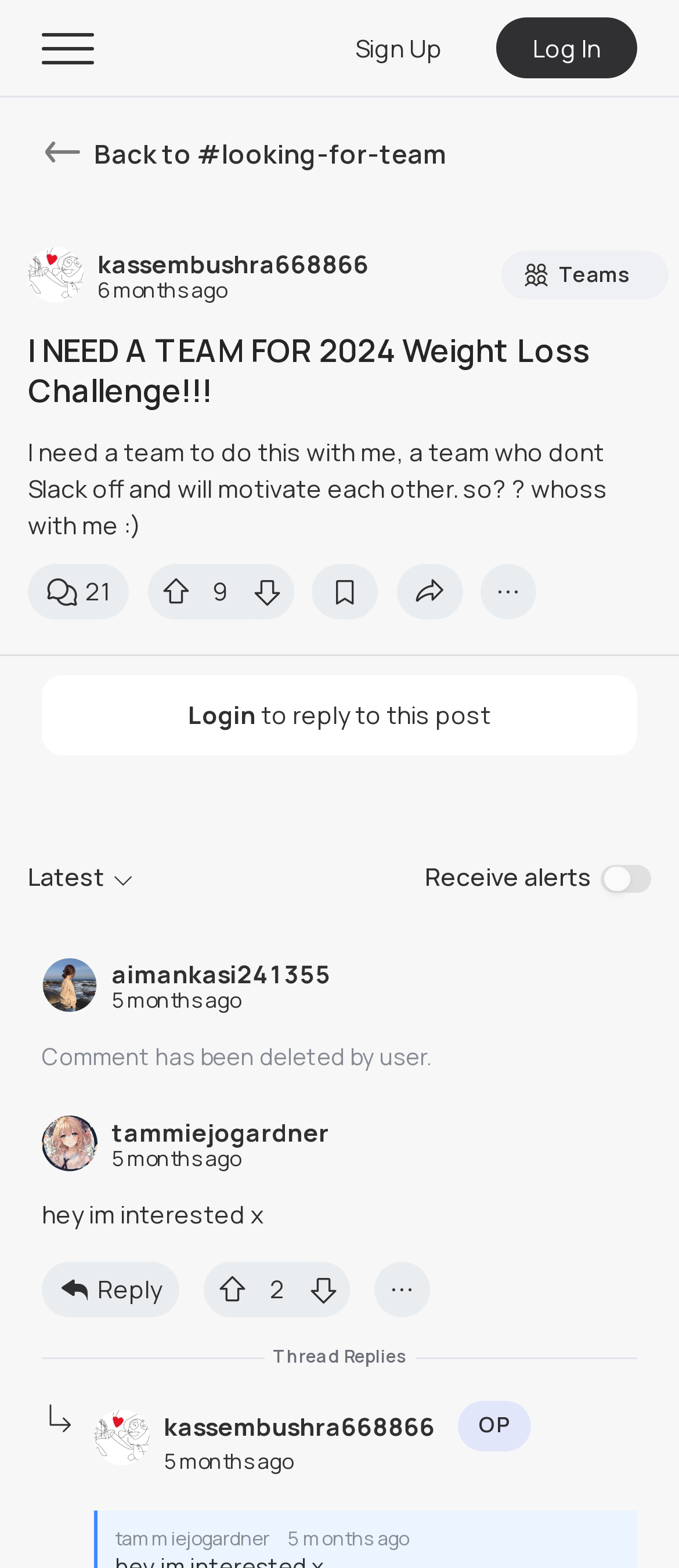Using the element description parent_node: 2, predict the bounding box coordinates for the UI element. Provide the coordinates in (top-left x, top-left y, bottom-right x, bottom-right y) format with values ranging from 0 to 1.

[0.3, 0.805, 0.382, 0.84]